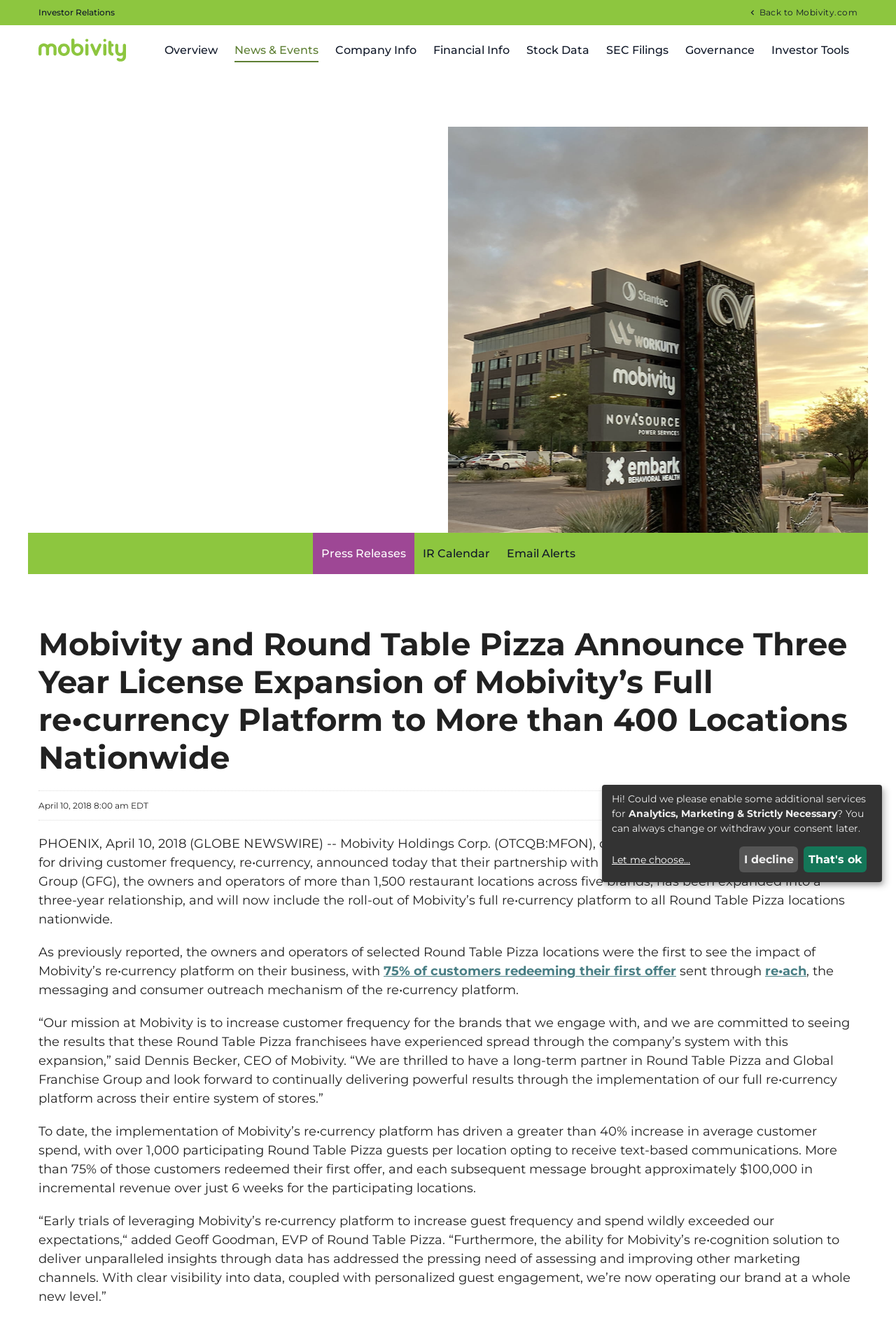Locate the bounding box coordinates of the item that should be clicked to fulfill the instruction: "View 'Press Releases' page".

[0.349, 0.404, 0.462, 0.435]